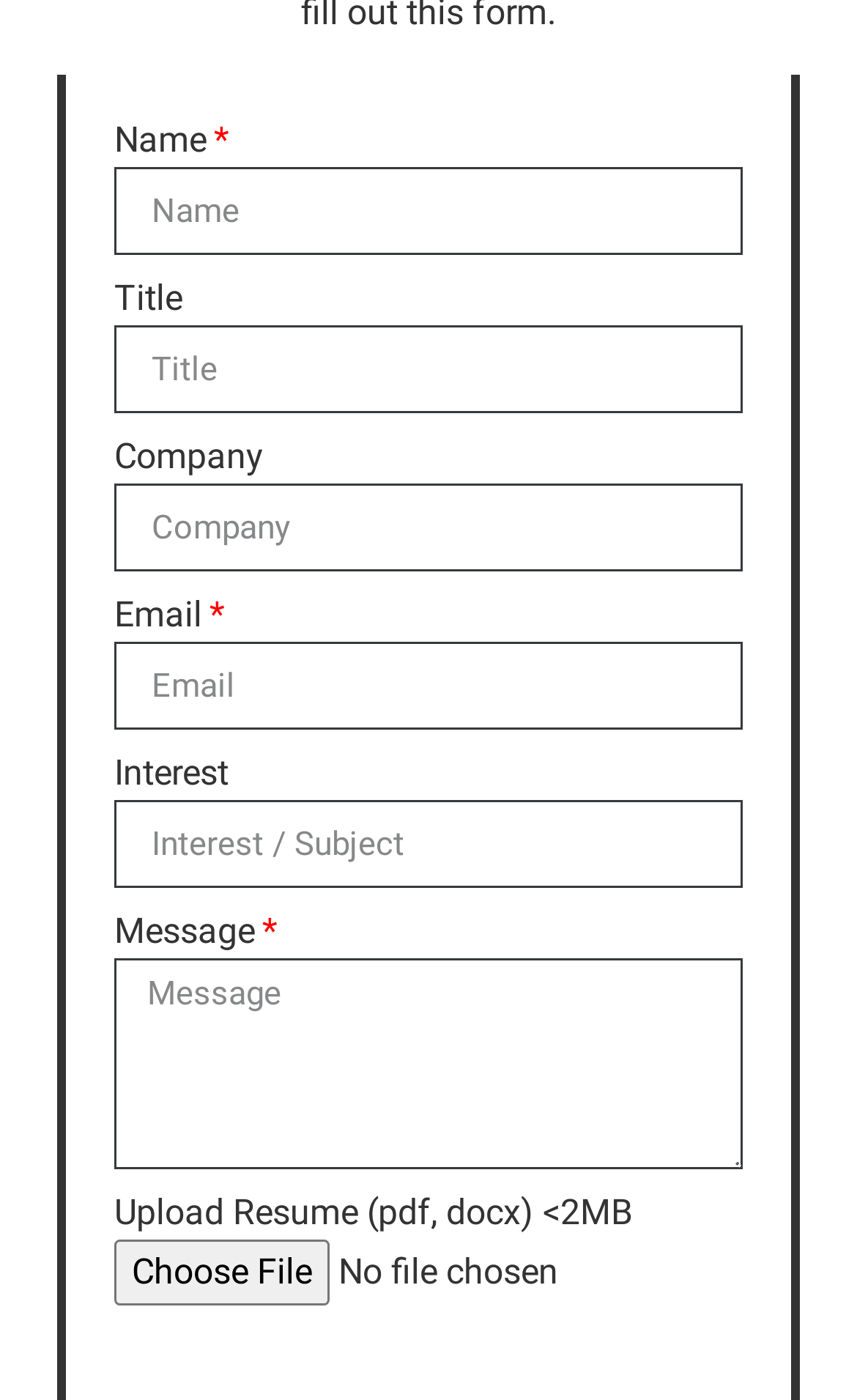What is the file type allowed for upload?
Answer with a single word or short phrase according to what you see in the image.

pdf, docx